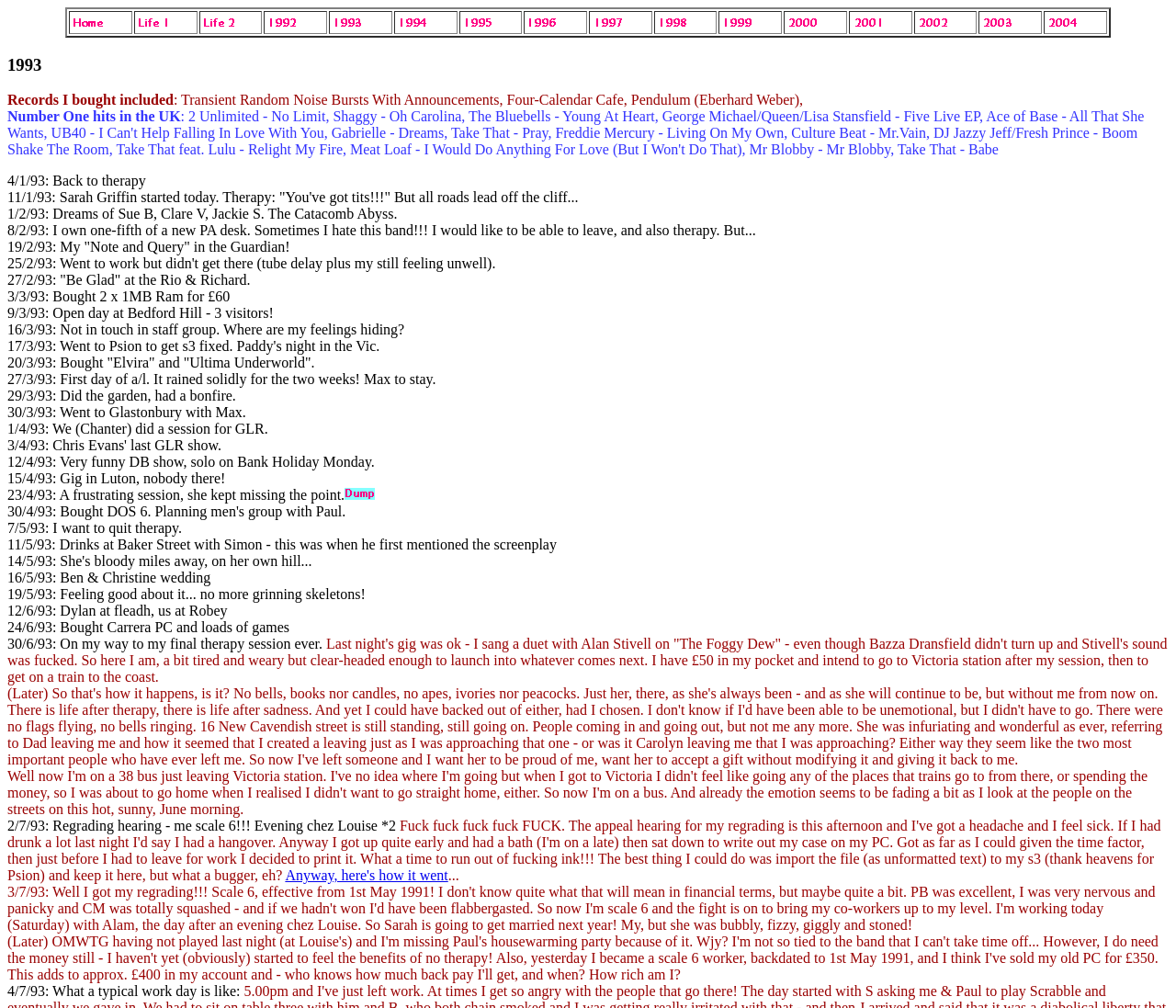Refer to the image and provide an in-depth answer to the question: 
How many visitors were there at the open day at Bedford Hill?

I looked at the static text element that mentions the open day at Bedford Hill and found the number of visitors, which is 3.